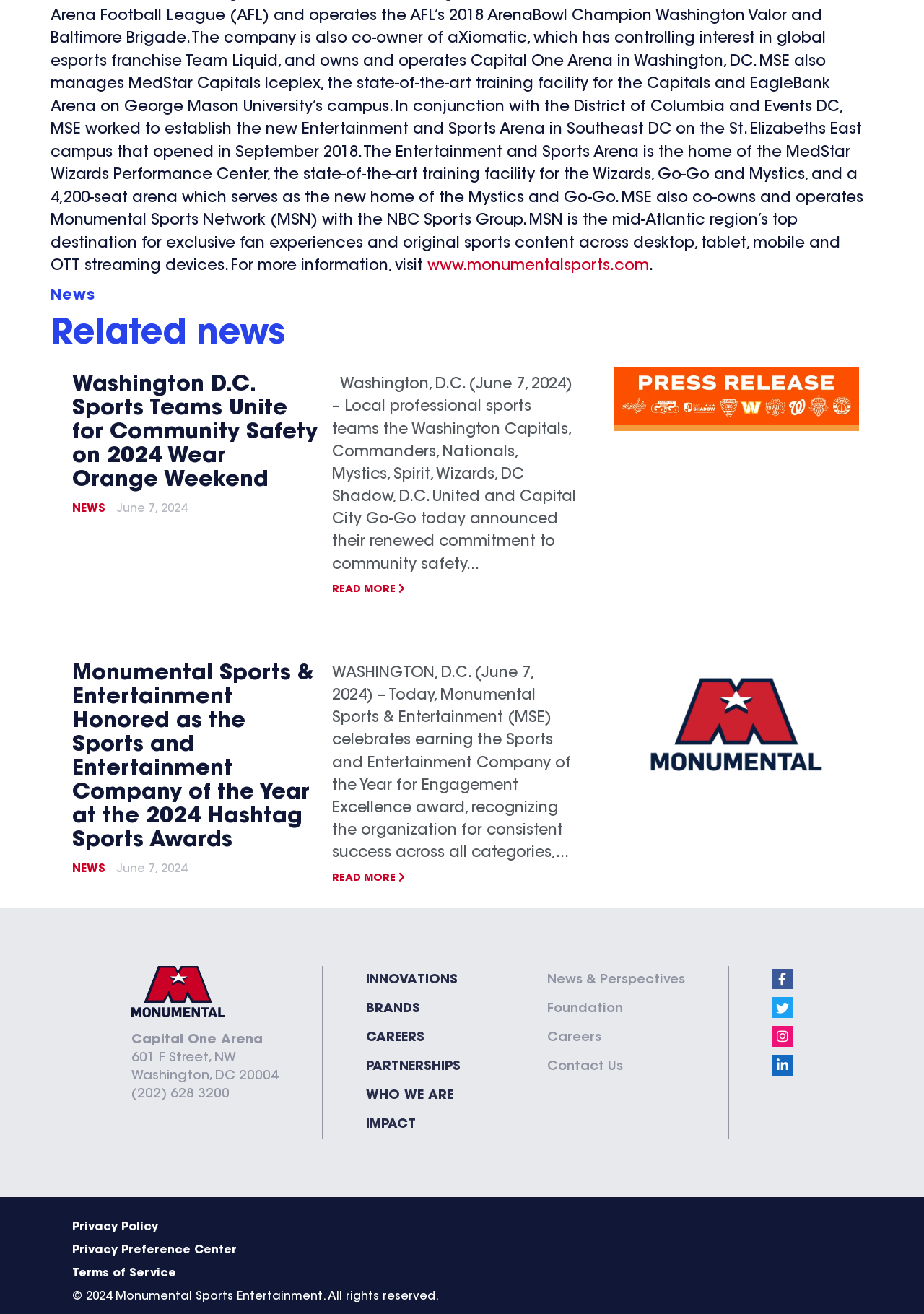Determine the bounding box coordinates for the area that needs to be clicked to fulfill this task: "Read the news article about Monumental Sports & Entertainment". The coordinates must be given as four float numbers between 0 and 1, i.e., [left, top, right, bottom].

[0.078, 0.504, 0.339, 0.648]